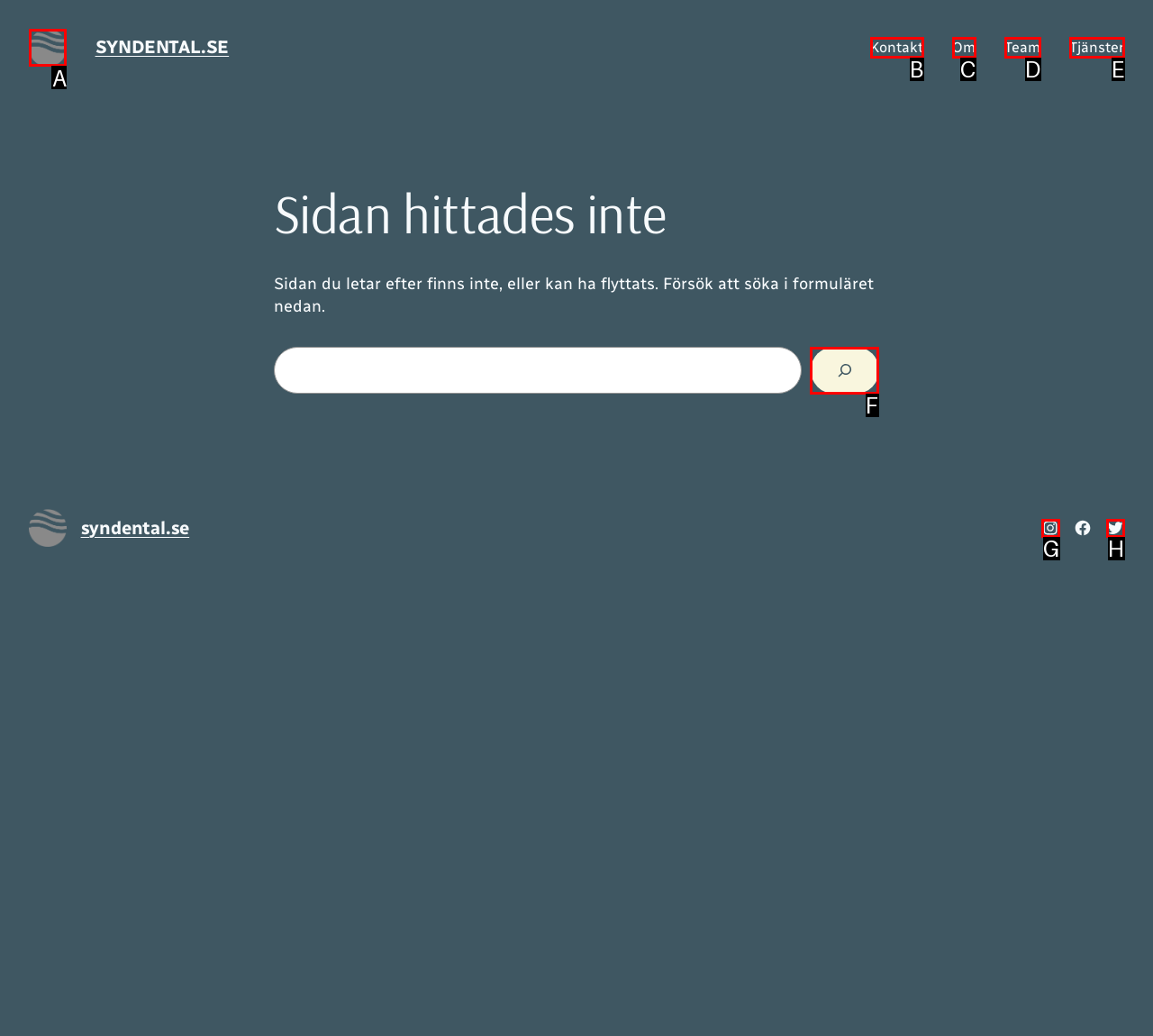Identify the correct UI element to click for this instruction: Click on the search button
Respond with the appropriate option's letter from the provided choices directly.

F